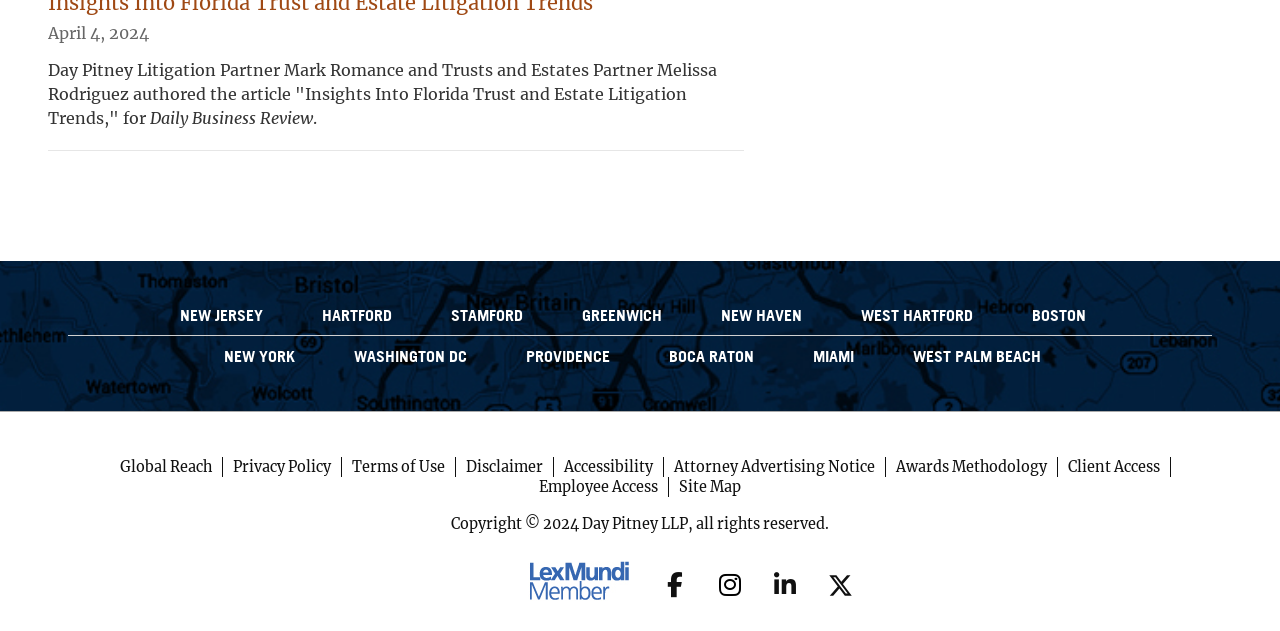Provide your answer in a single word or phrase: 
What is the name of the publication where the article was published?

Daily Business Review